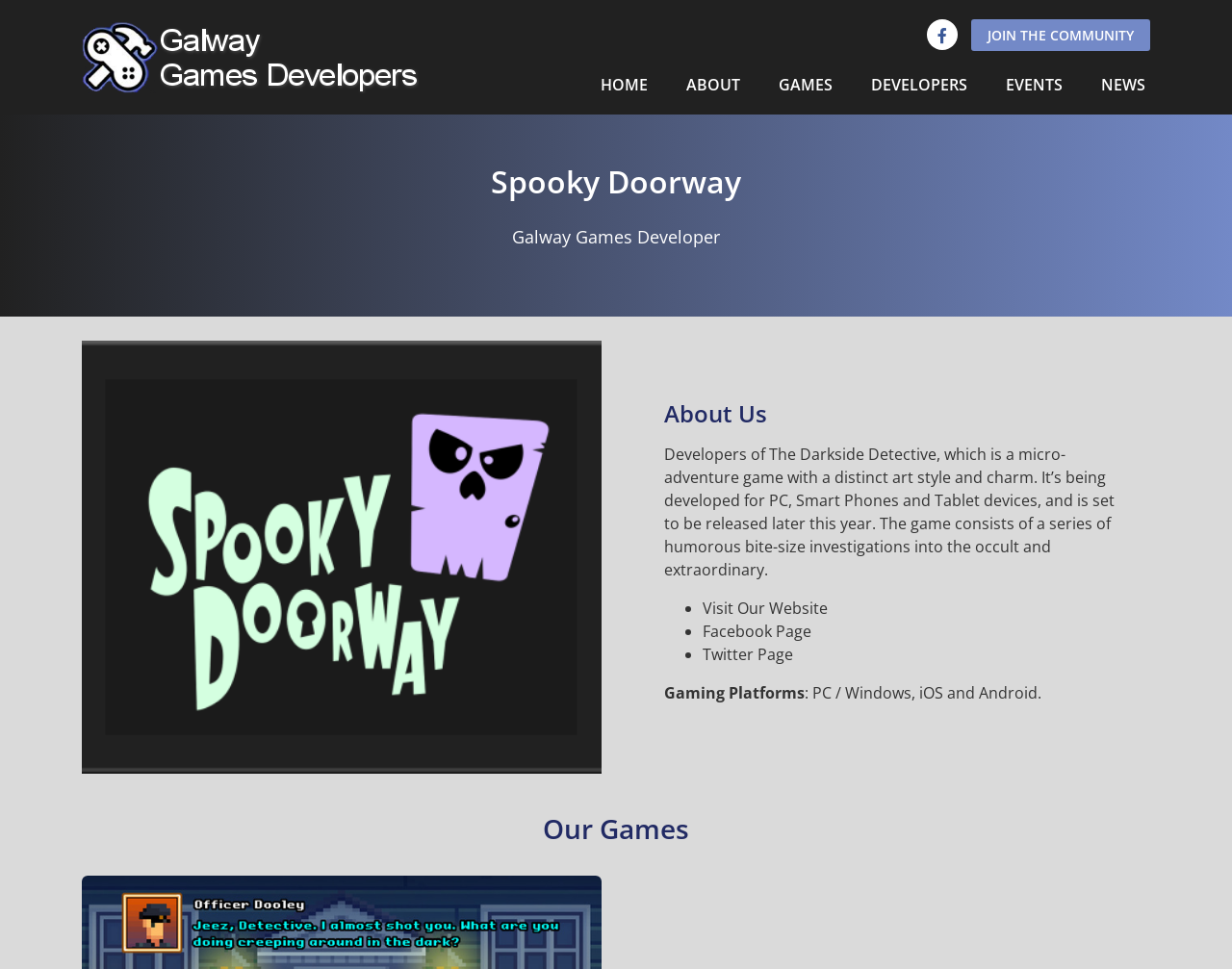Provide a one-word or brief phrase answer to the question:
What platforms will the game be released on?

PC, iOS, and Android